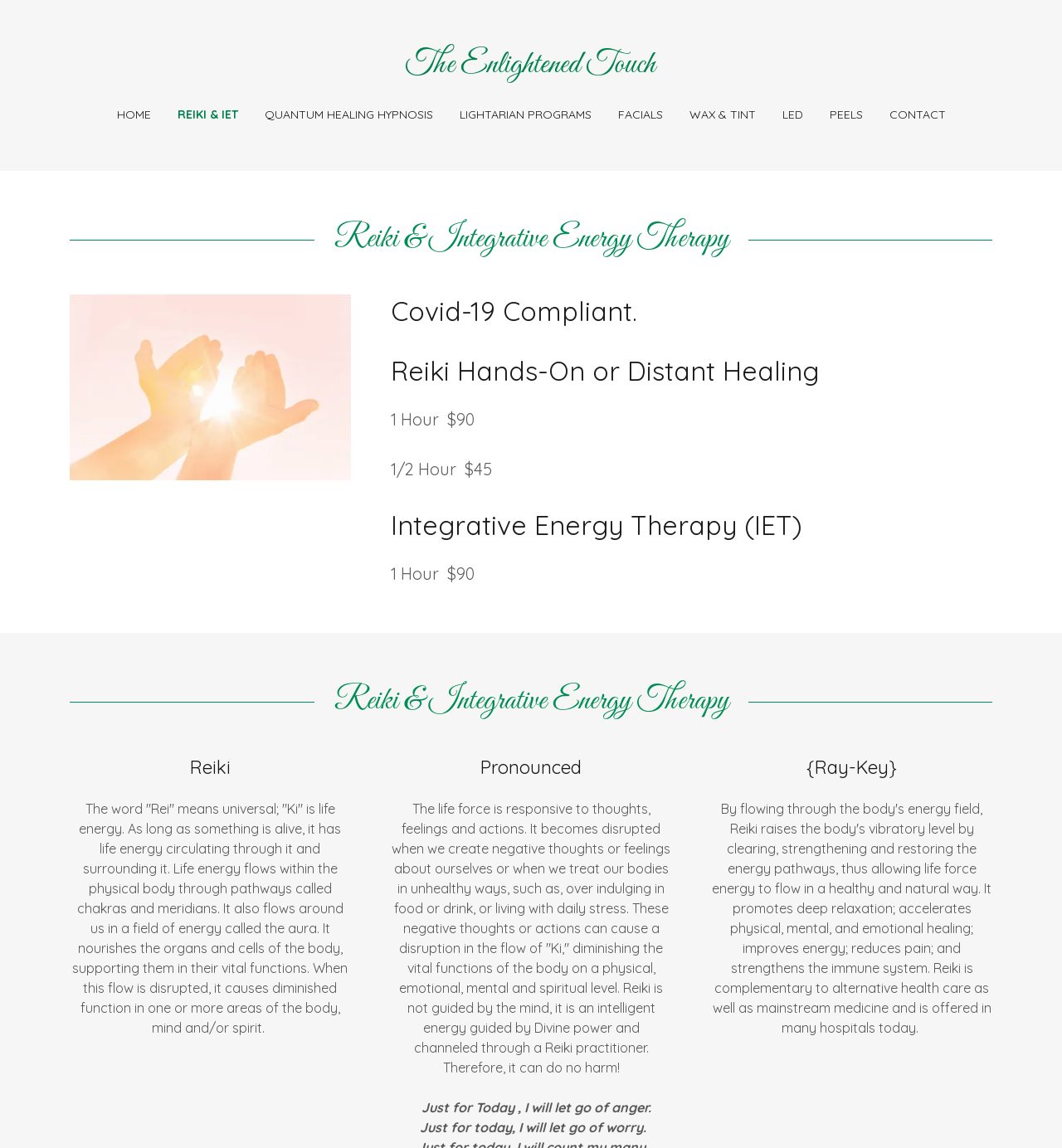Please identify the bounding box coordinates of the element that needs to be clicked to perform the following instruction: "Click on the 'HOME' link".

[0.105, 0.086, 0.146, 0.112]